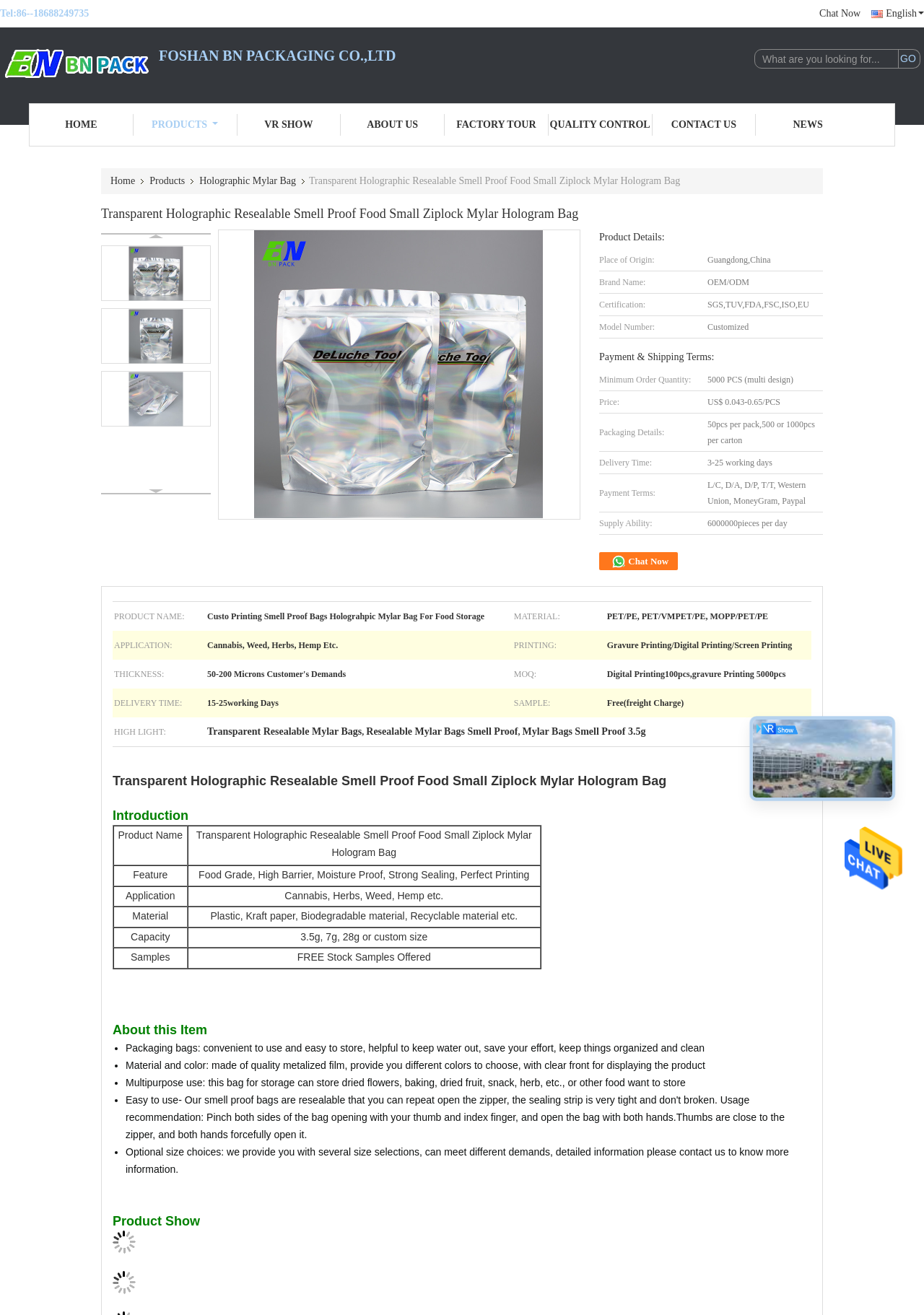Find the bounding box coordinates of the element to click in order to complete this instruction: "View product details". The bounding box coordinates must be four float numbers between 0 and 1, denoted as [left, top, right, bottom].

[0.33, 0.133, 0.736, 0.142]